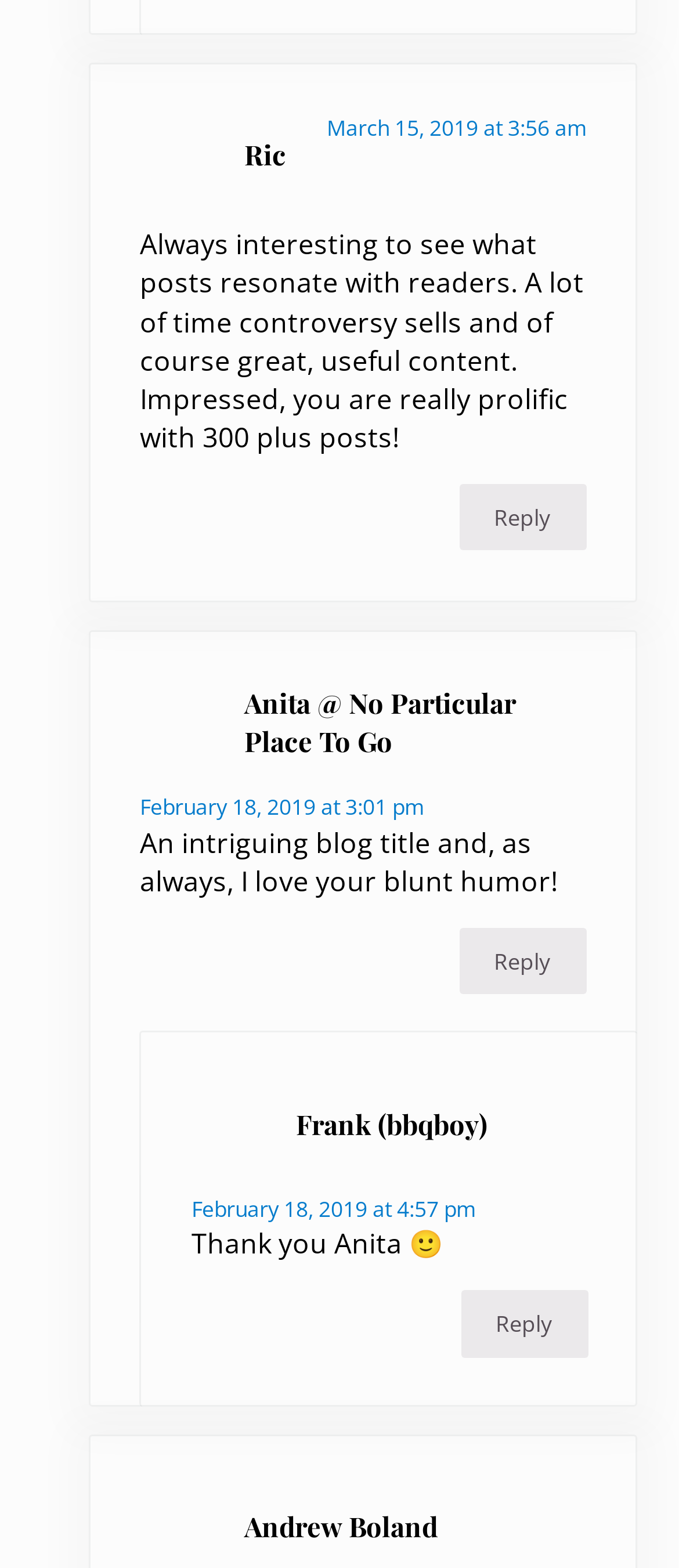Find the bounding box coordinates of the element to click in order to complete this instruction: "Reply to Ric". The bounding box coordinates must be four float numbers between 0 and 1, denoted as [left, top, right, bottom].

[0.676, 0.309, 0.864, 0.351]